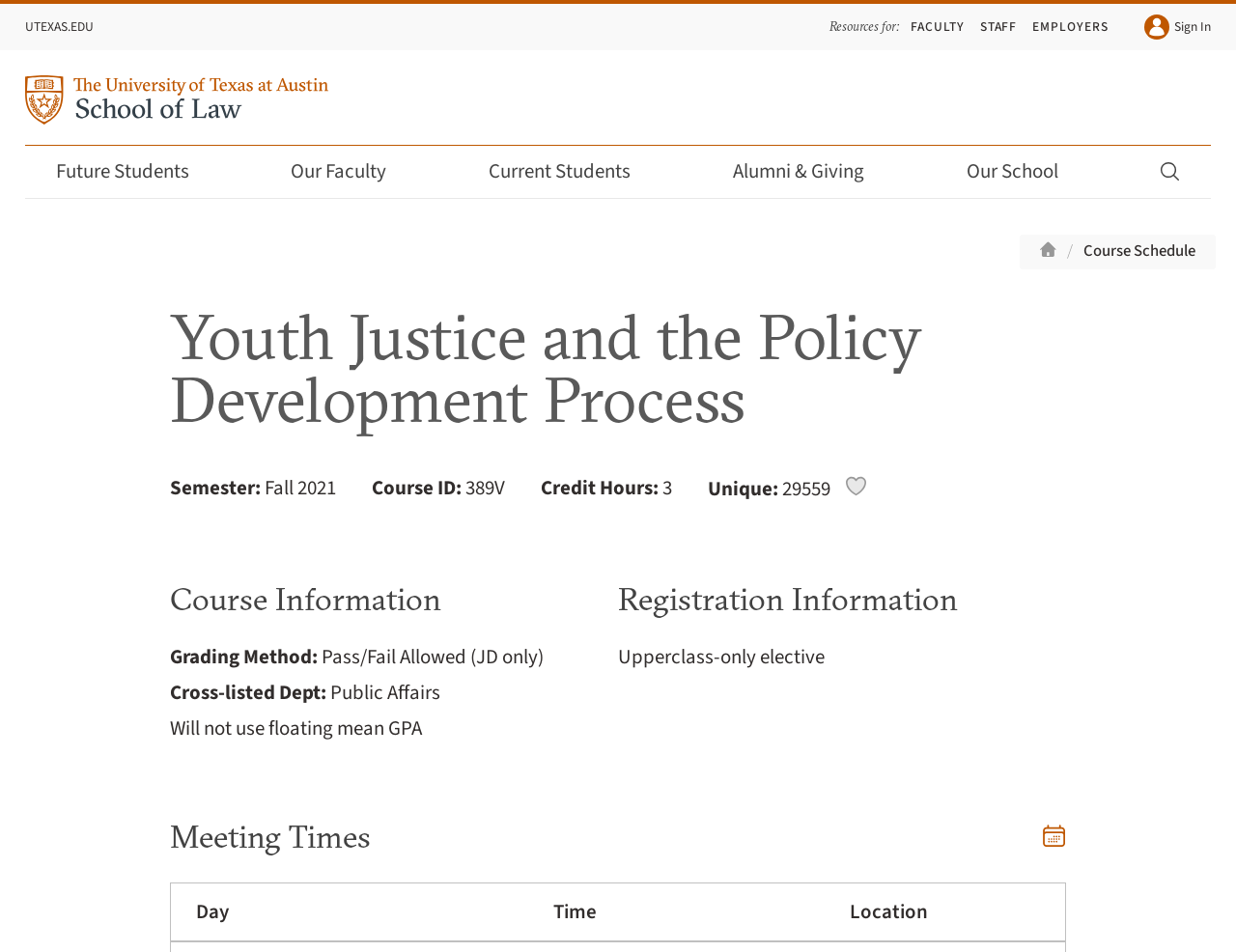Using the element description Click to reveal, predict the bounding box coordinates for the UI element. Provide the coordinates in (top-left x, top-left y, bottom-right x, bottom-right y) format with values ranging from 0 to 1.

None